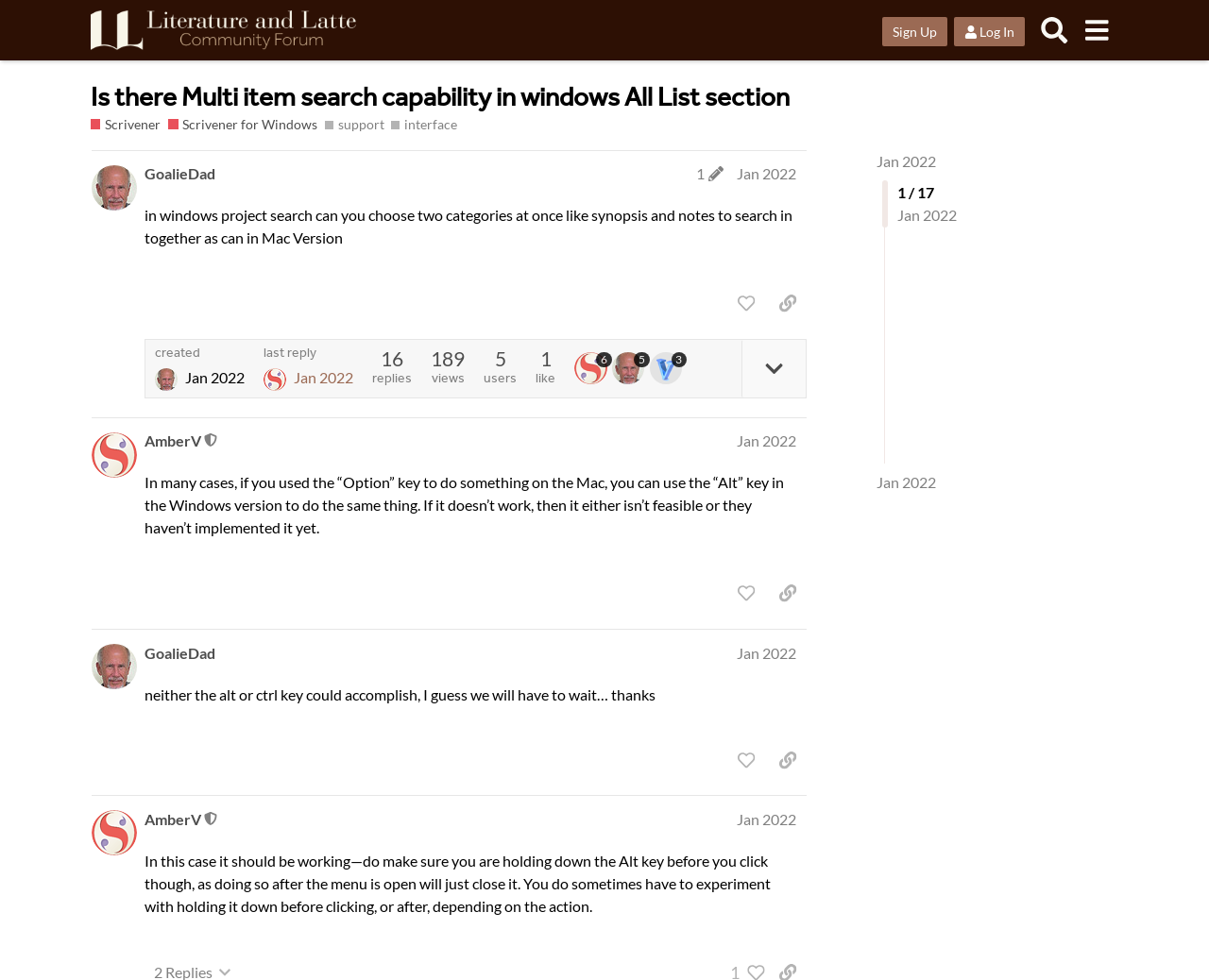Determine the bounding box coordinates of the section I need to click to execute the following instruction: "Login to the system". Provide the coordinates as four float numbers between 0 and 1, i.e., [left, top, right, bottom].

None